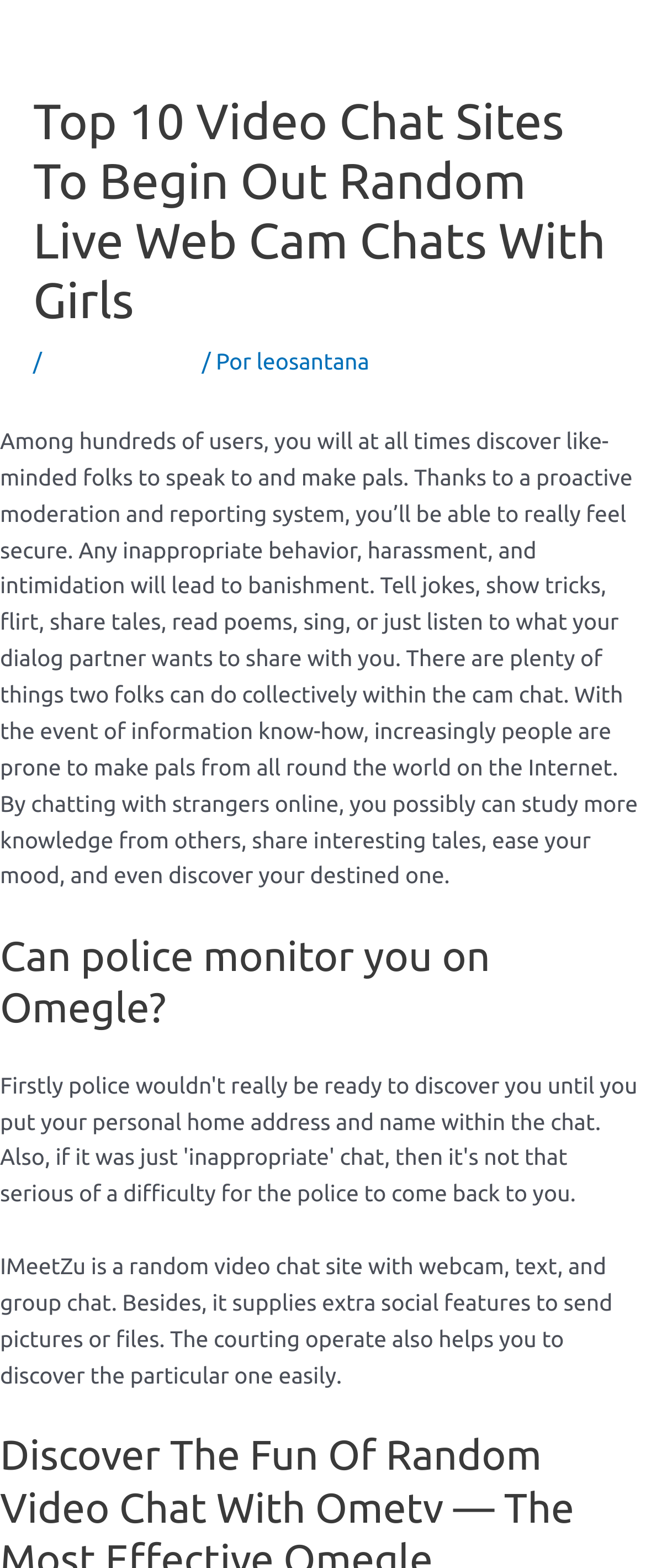What can users do in the cam chat?
Provide a fully detailed and comprehensive answer to the question.

According to the webpage, users can engage in various activities in the cam chat, such as telling jokes, showing tricks, flirting, sharing stories, reading poems, singing, or simply listening to what their conversation partner wants to share.